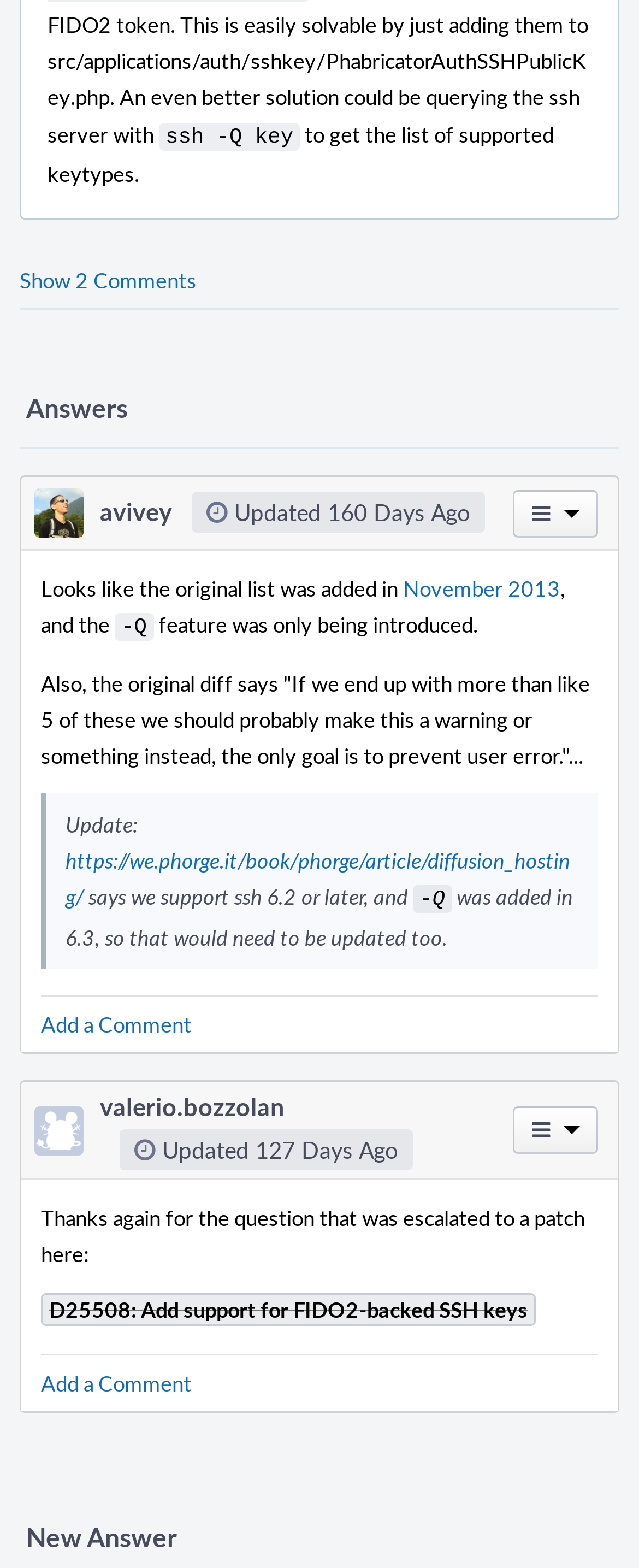Could you locate the bounding box coordinates for the section that should be clicked to accomplish this task: "View original article".

[0.103, 0.54, 0.892, 0.582]